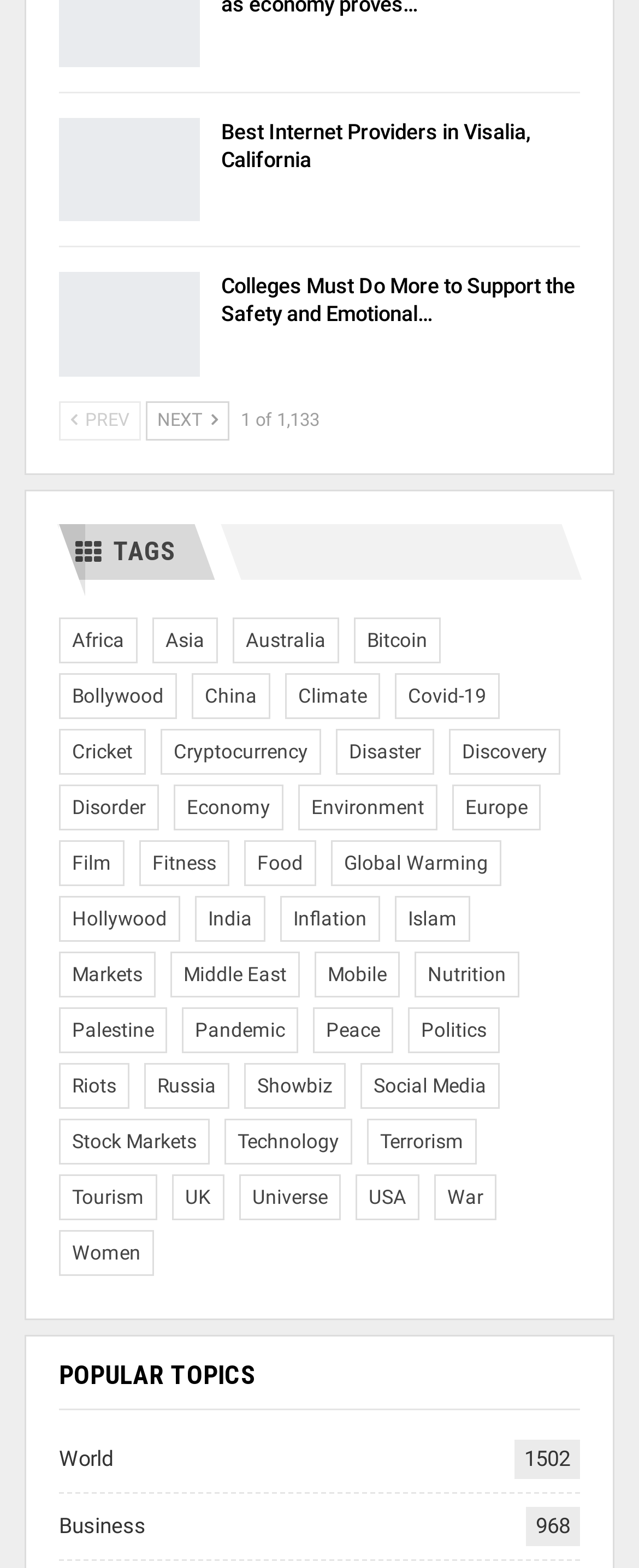Given the element description "Social Media", identify the bounding box of the corresponding UI element.

[0.564, 0.678, 0.782, 0.707]